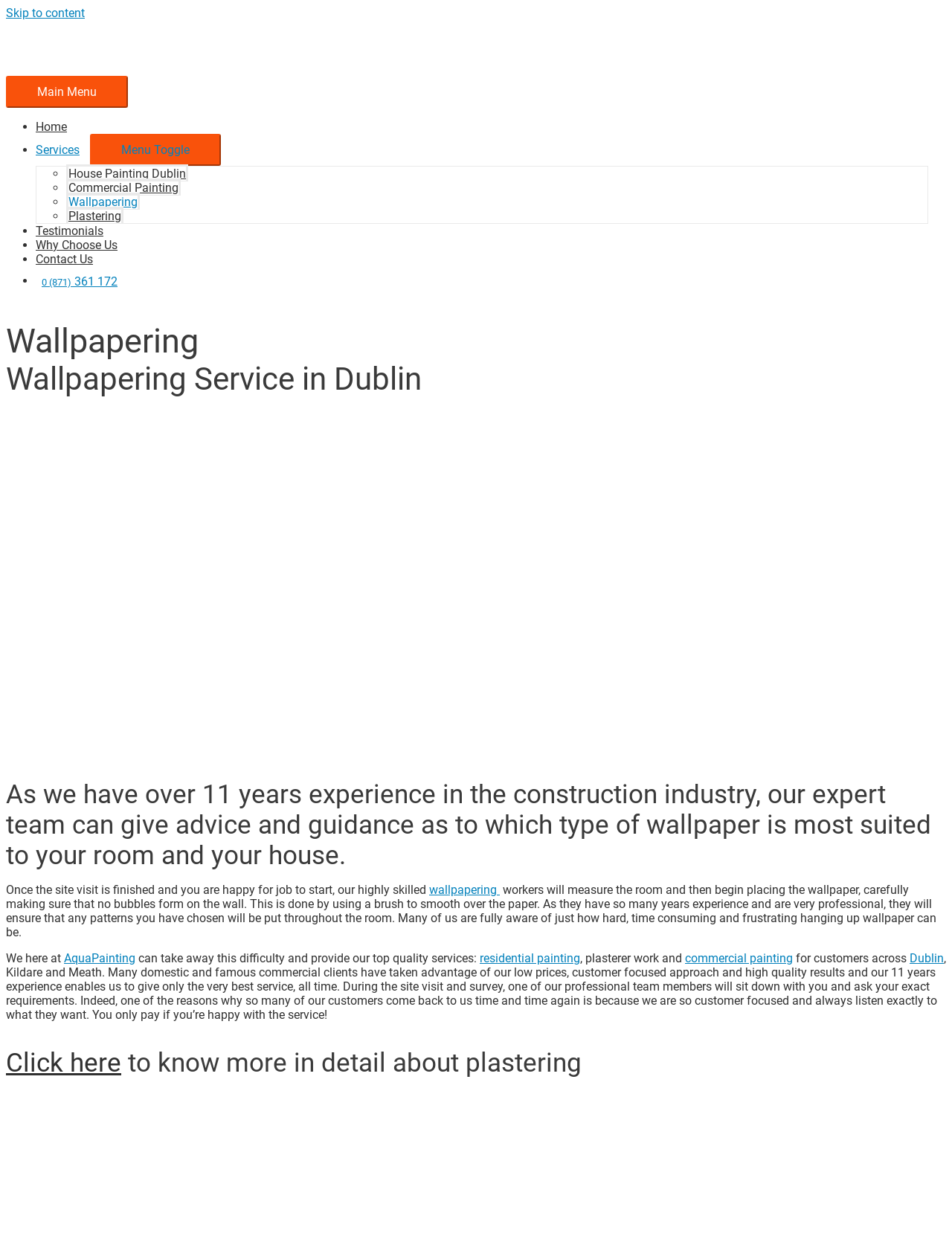Determine the bounding box coordinates in the format (top-left x, top-left y, bottom-right x, bottom-right y). Ensure all values are floating point numbers between 0 and 1. Identify the bounding box of the UI element described by: Click to reveal

None